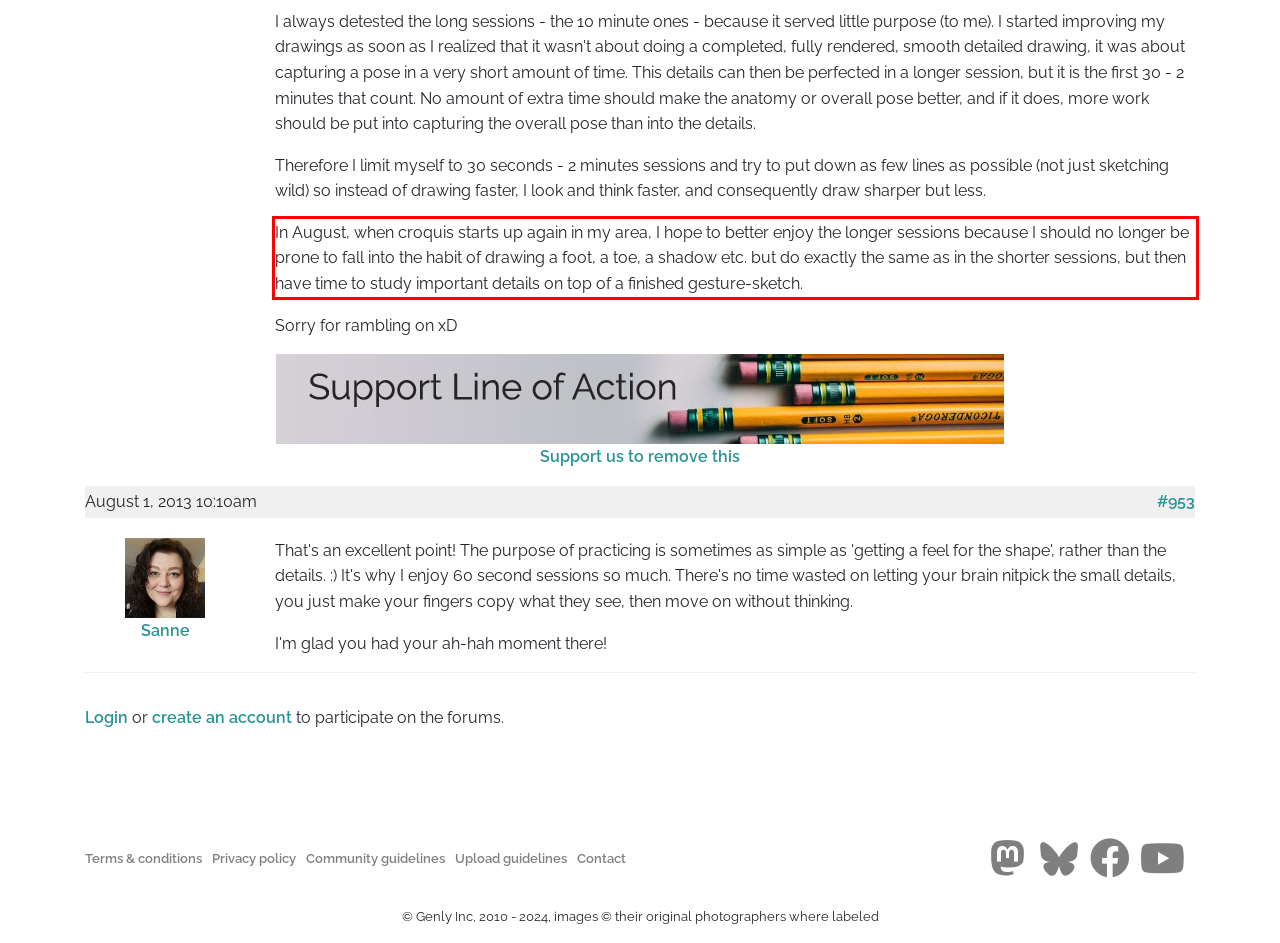Please extract the text content from the UI element enclosed by the red rectangle in the screenshot.

In August, when croquis starts up again in my area, I hope to better enjoy the longer sessions because I should no longer be prone to fall into the habit of drawing a foot, a toe, a shadow etc. but do exactly the same as in the shorter sessions, but then have time to study important details on top of a finished gesture-sketch.